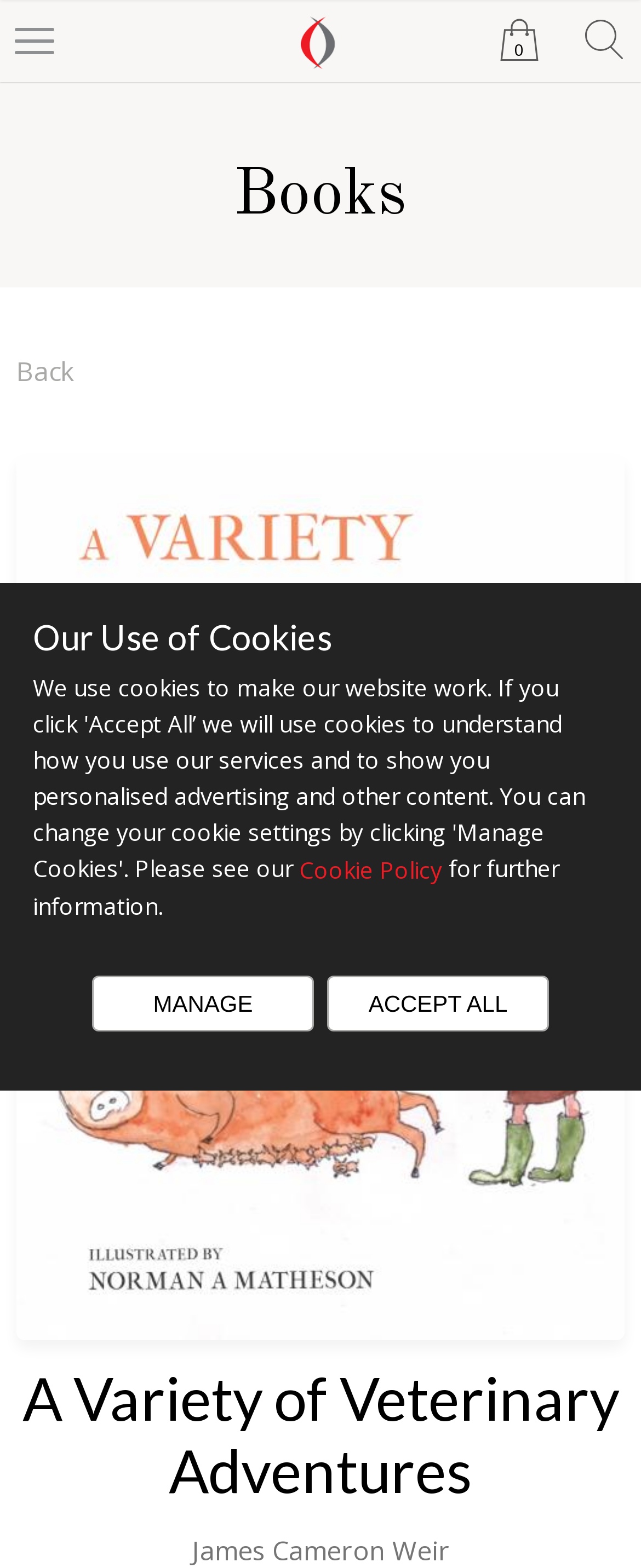Generate a detailed explanation of the webpage's features and information.

The webpage appears to be a book description page, specifically for "A Variety of Veterinary Adventures" by James Cameron Weir. At the top, there is a heading that reads "Books". Below this, there is a link to go "Back" to a previous page. 

On the left side of the page, there is a large image that takes up most of the vertical space, likely a cover image of the book. Above this image, there is a heading with the book title "A Variety of Veterinary Adventures". 

On the right side of the page, there are several links and buttons. There is a link with a price of £6.99, and another link to "Browse & Buy Now". There is also a small image, possibly a rating or review icon, and a link with the text "0". 

Further down the page, there is a section related to cookies, with a heading "Our Use of Cookies" and a link to a "Cookie Policy" page. There is also a button to "MANAGE" cookies and another to "ACCEPT ALL" cookies.